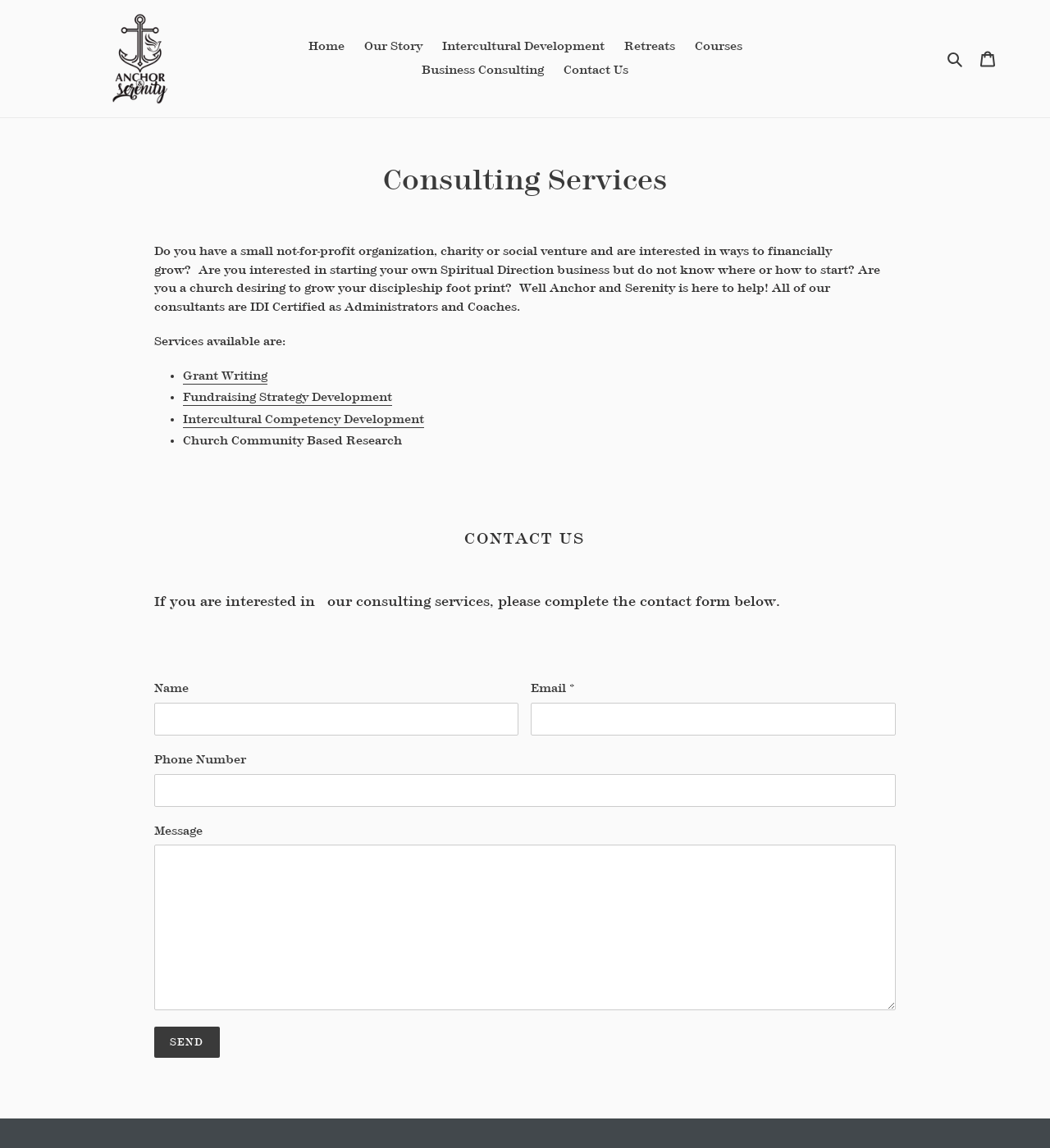Determine the bounding box coordinates of the target area to click to execute the following instruction: "Click on the 'Business Consulting' link."

[0.394, 0.051, 0.526, 0.072]